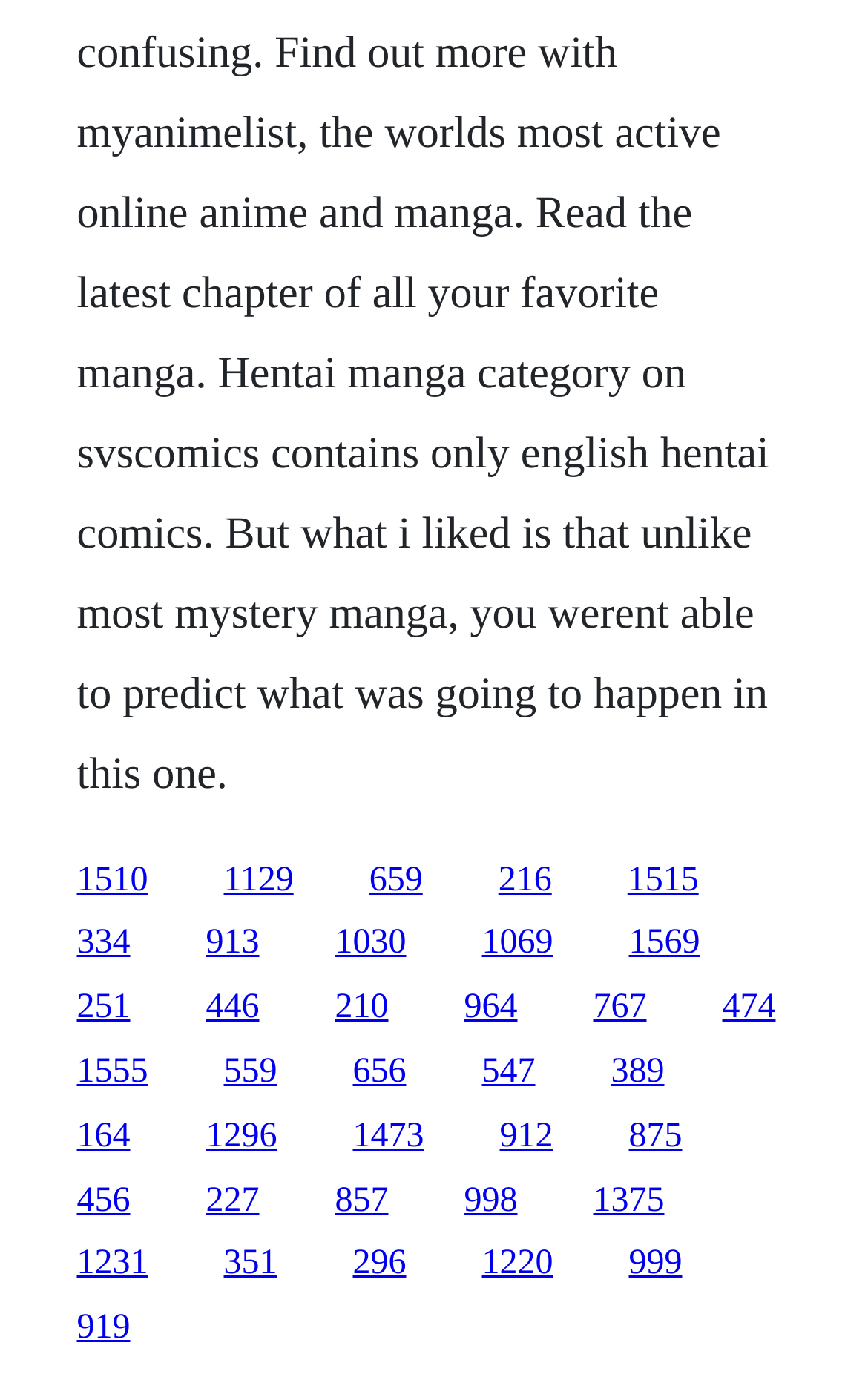Please specify the bounding box coordinates of the region to click in order to perform the following instruction: "click the first link".

[0.088, 0.624, 0.171, 0.651]